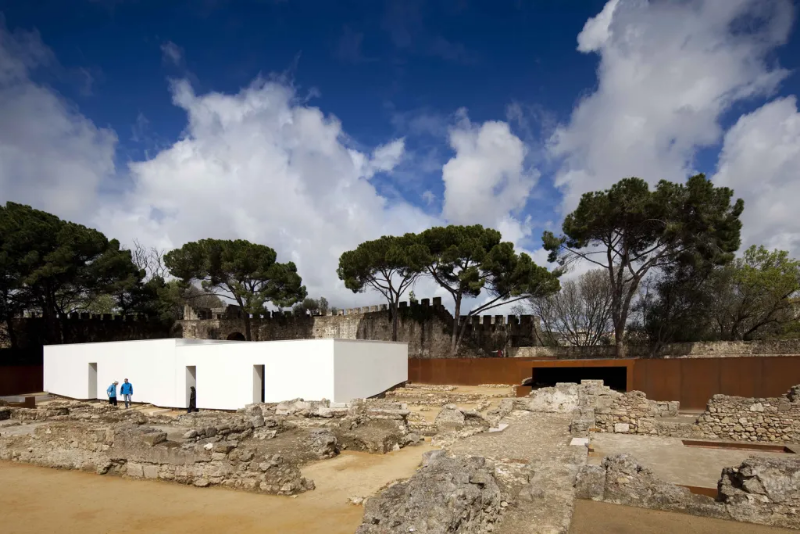Describe all the elements in the image with great detail.

This image captures an archaeological site featuring a stark contrast between ancient ruins and modern architecture. In the foreground, weathered stones and remnants of historical structures are laid out on the ground, hinting at the rich, layered history of the site. In the center, a sleek, white modern building stands out, its geometric lines and smooth surfaces embodying contemporary design within a historical context. Towering green pine trees provide shade, framing the scene against a backdrop of a vibrant blue sky dotted with fluffy white clouds. Two visitors in blue jackets add a sense of scale and life, highlighting the interaction between people and the enduring legacy of the past. The juxtaposition of the old and the new evokes a dialogue between history and modernity, inviting viewers to contemplate the story behind this harmonious blend of architecture and nature.